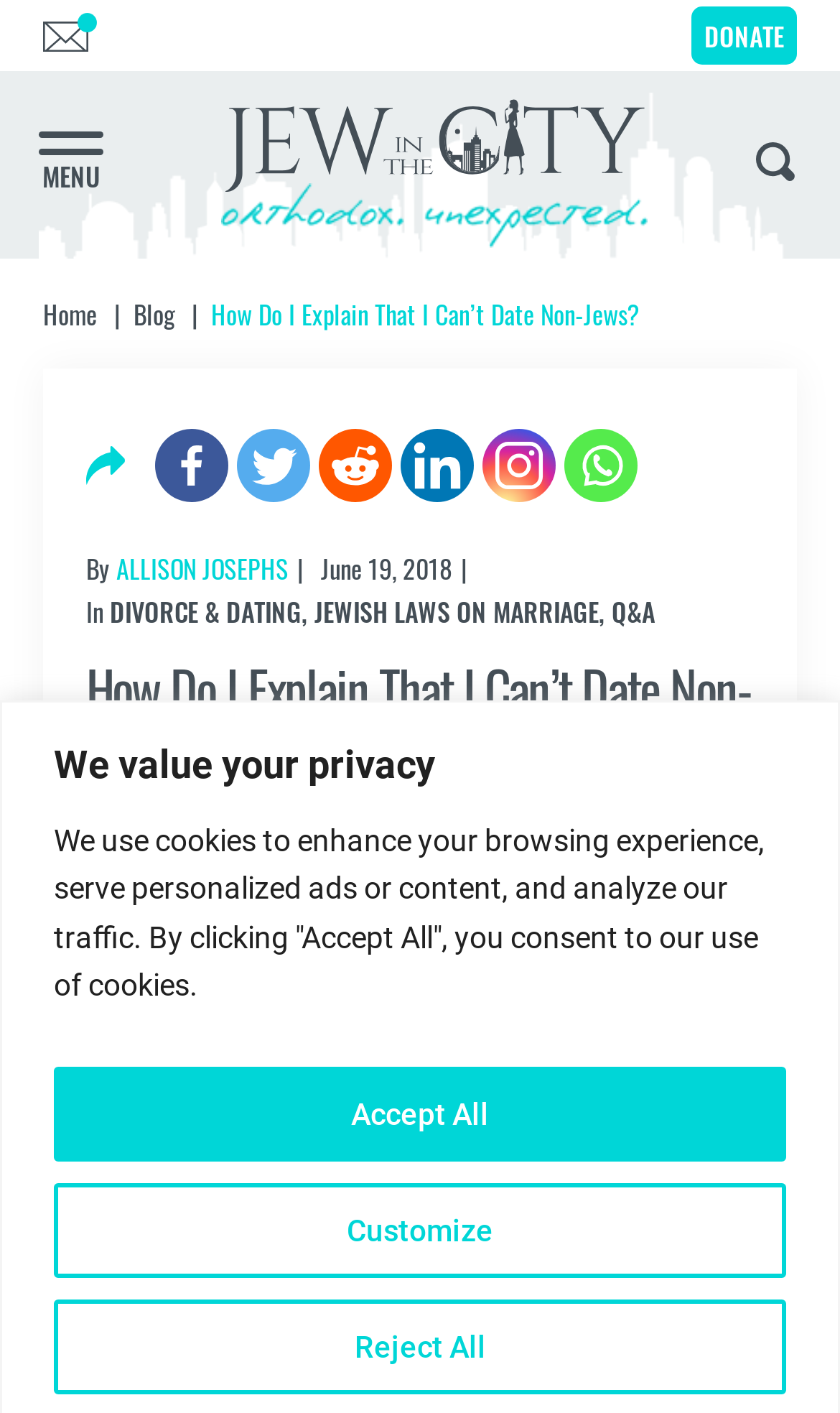Using a single word or phrase, answer the following question: 
How many buttons are there in the webpage?

7